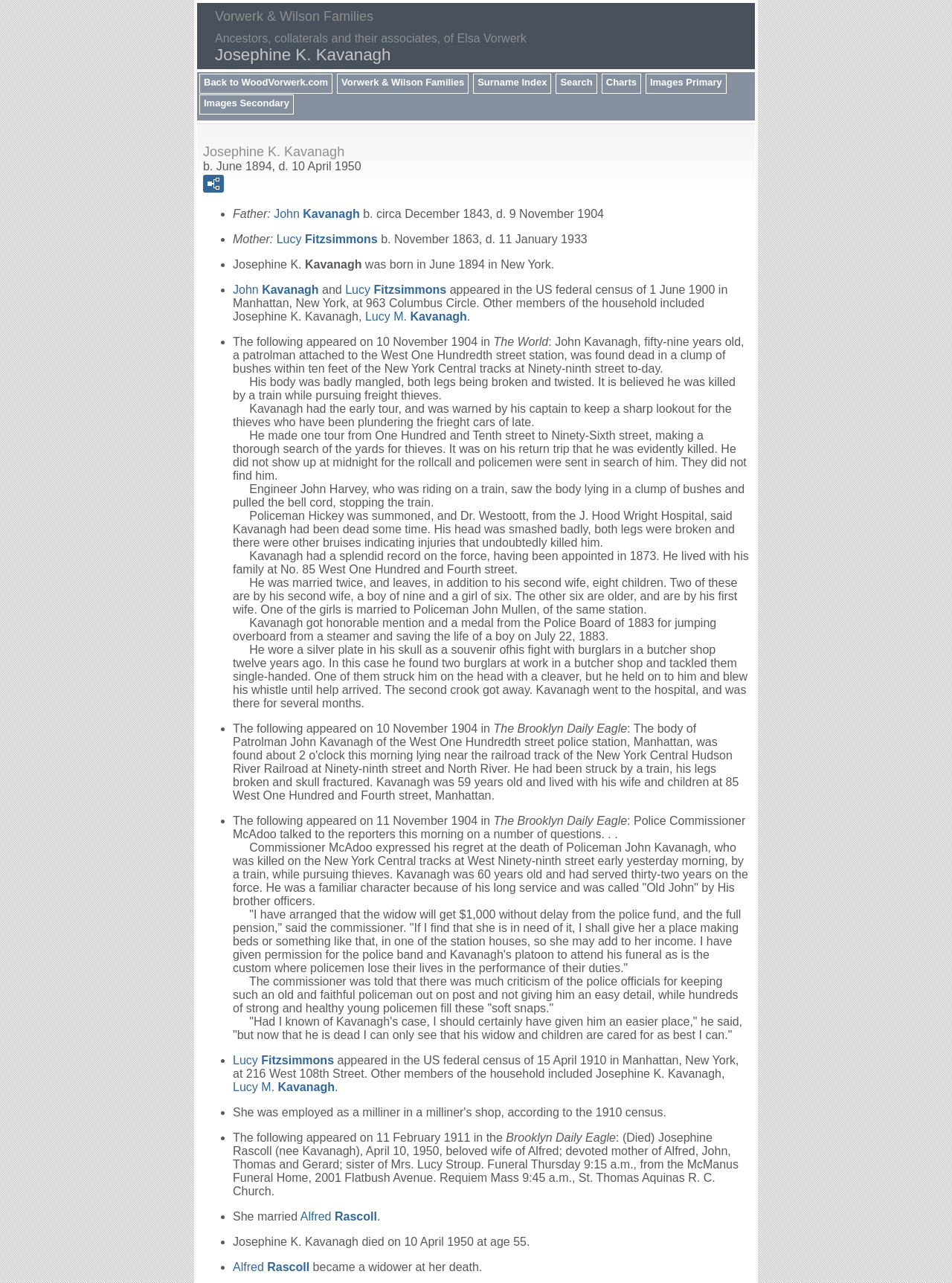Determine the bounding box coordinates for the area that should be clicked to carry out the following instruction: "Click the 'May 2022' link".

None